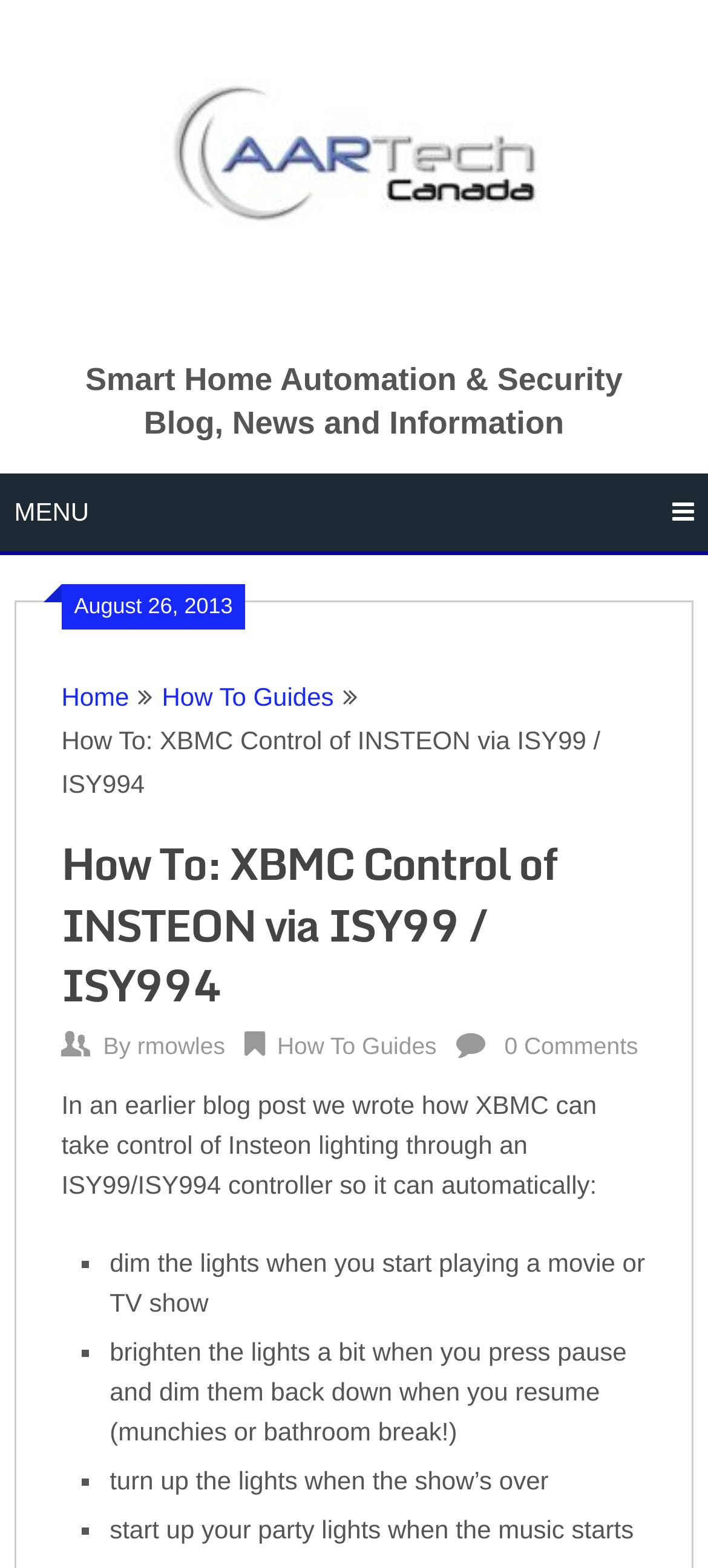Look at the image and give a detailed response to the following question: How many list items are there in the article?

I counted the list items by looking at the ListMarker elements (■) and their corresponding StaticText elements, and found that there are 4 list items in total.